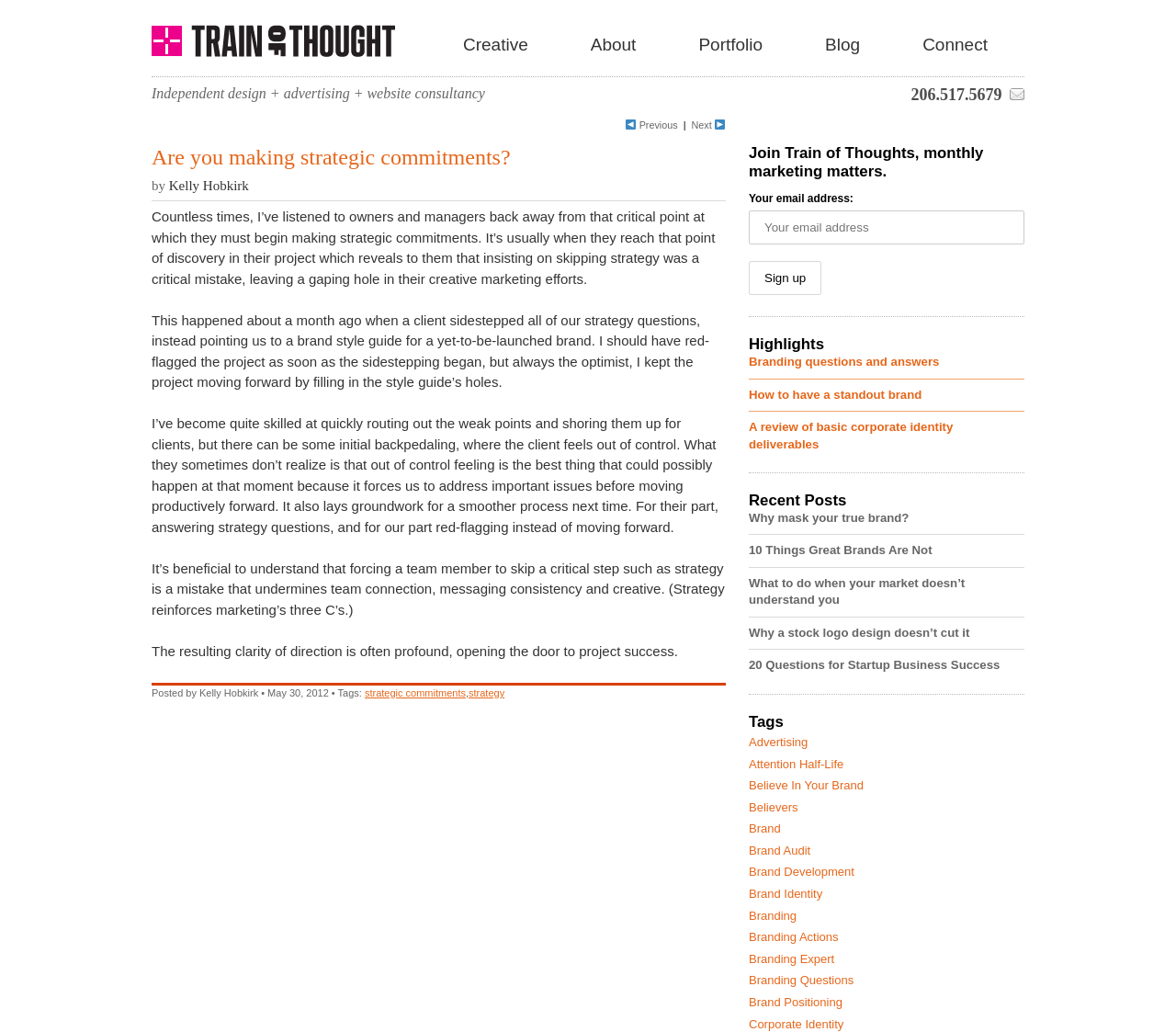Answer this question in one word or a short phrase: What is the phone number of the agency?

206.517.5679